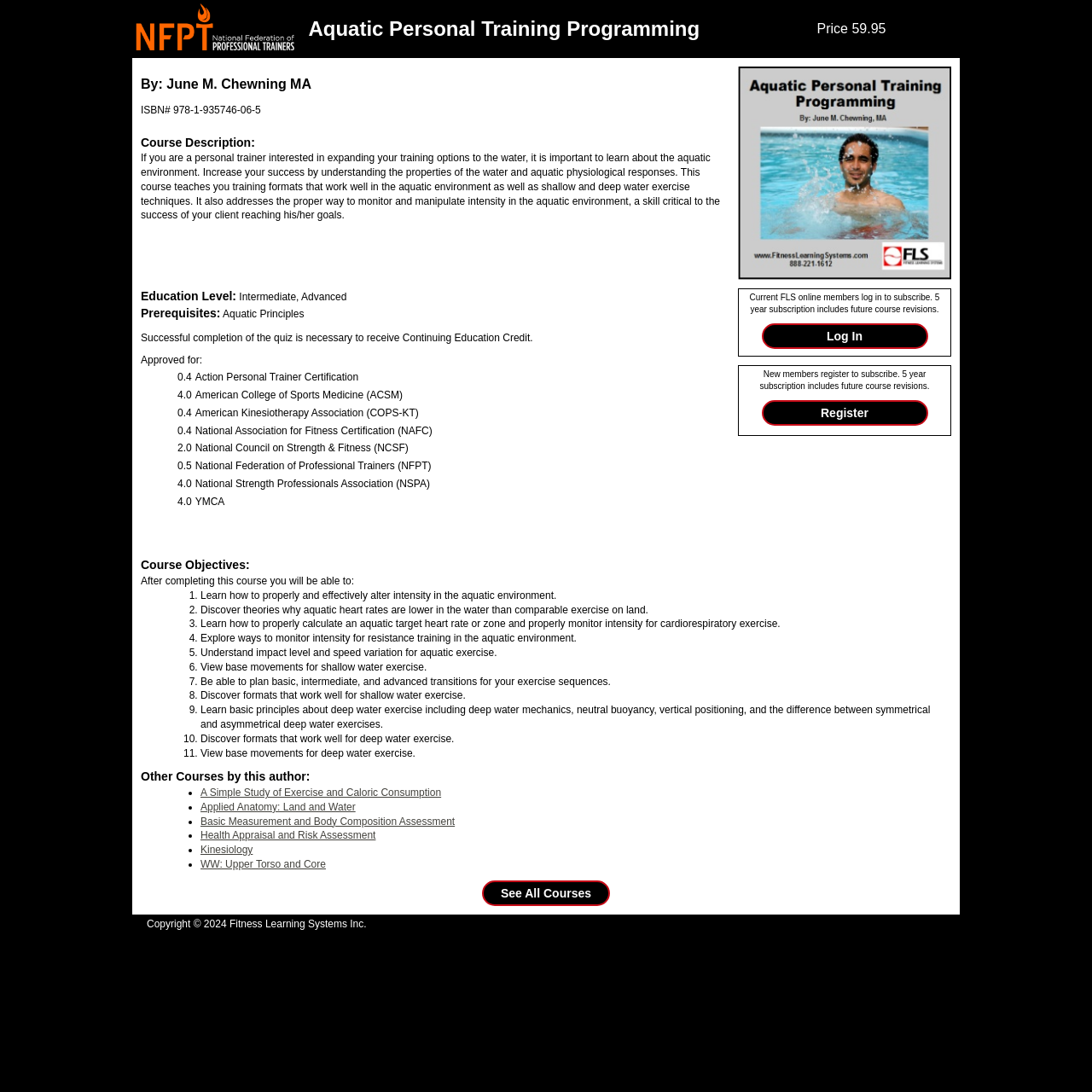Provide the bounding box coordinates for the UI element that is described as: "See All Courses".

[0.441, 0.806, 0.559, 0.829]